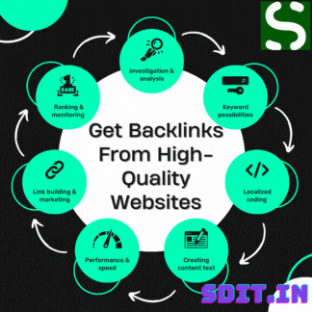Give an elaborate caption for the image.

The image prominently features a circular diagram with a central message that reads "Get Backlinks From High-Quality Websites." Surrounding this central text are various icons and phrases that highlight key concepts related to building backlinks and improving online visibility. These include "Ranking & monitoring," "Investigation & analysis," "Keyword possibilities," "Localized coding," "Creating content text," and "Performance & speed." The overall design incorporates a modern aesthetic with a dark background and vibrant turquoise accents, enhancing the visual appeal. In the top right corner of the image, there is a logo or symbol that represents the source or tool associated with the content, along with the text "SDIT.IN" in bold purple letters at the bottom, indicating the branding associated with the information presented.